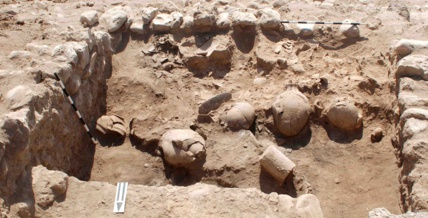Please answer the following question using a single word or phrase: 
What is the material of the walls?

Large stones